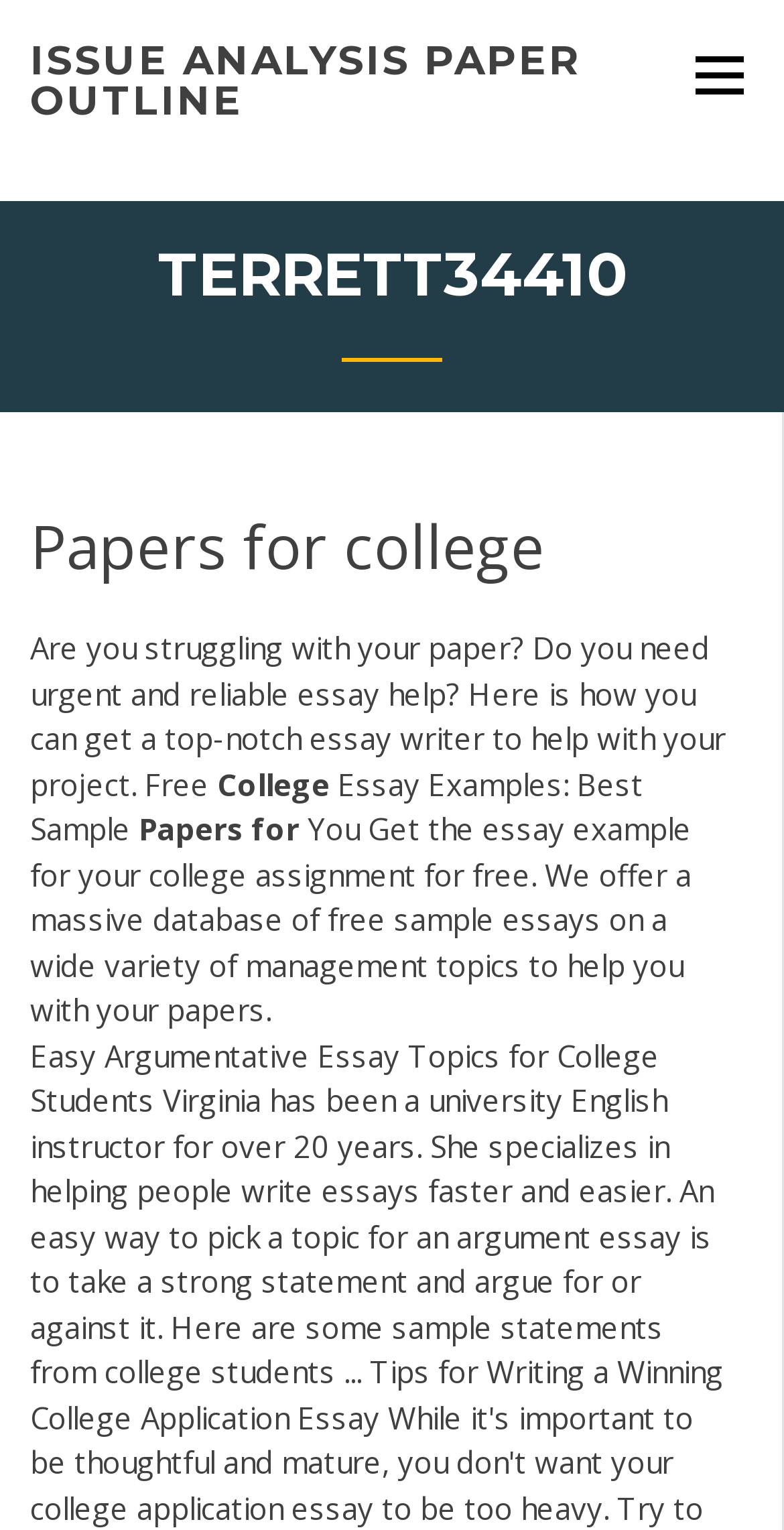Locate the bounding box of the UI element with the following description: "issue analysis paper outline".

[0.038, 0.024, 0.741, 0.081]